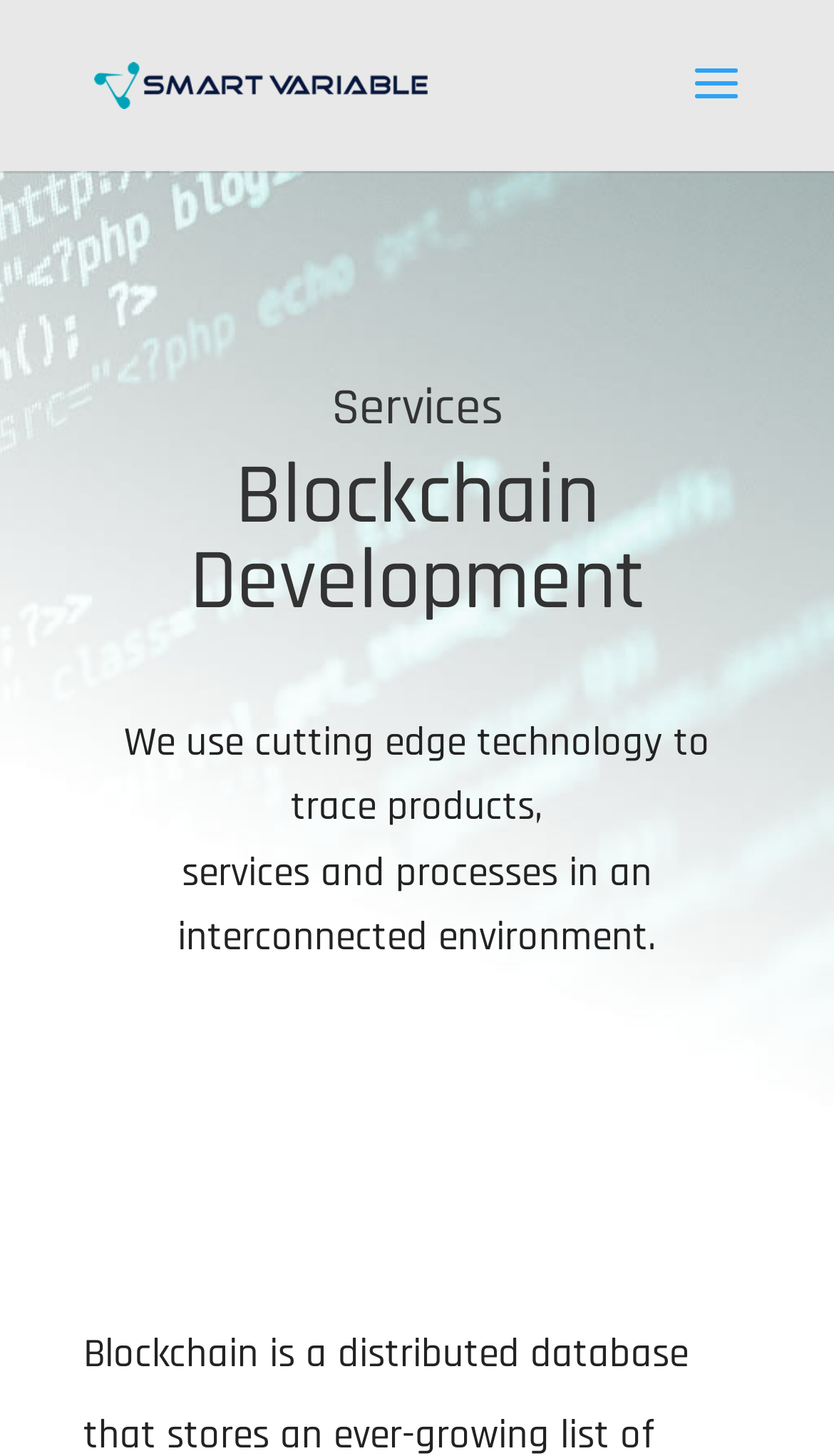What is the main service offered?
Using the image, give a concise answer in the form of a single word or short phrase.

Blockchain Development